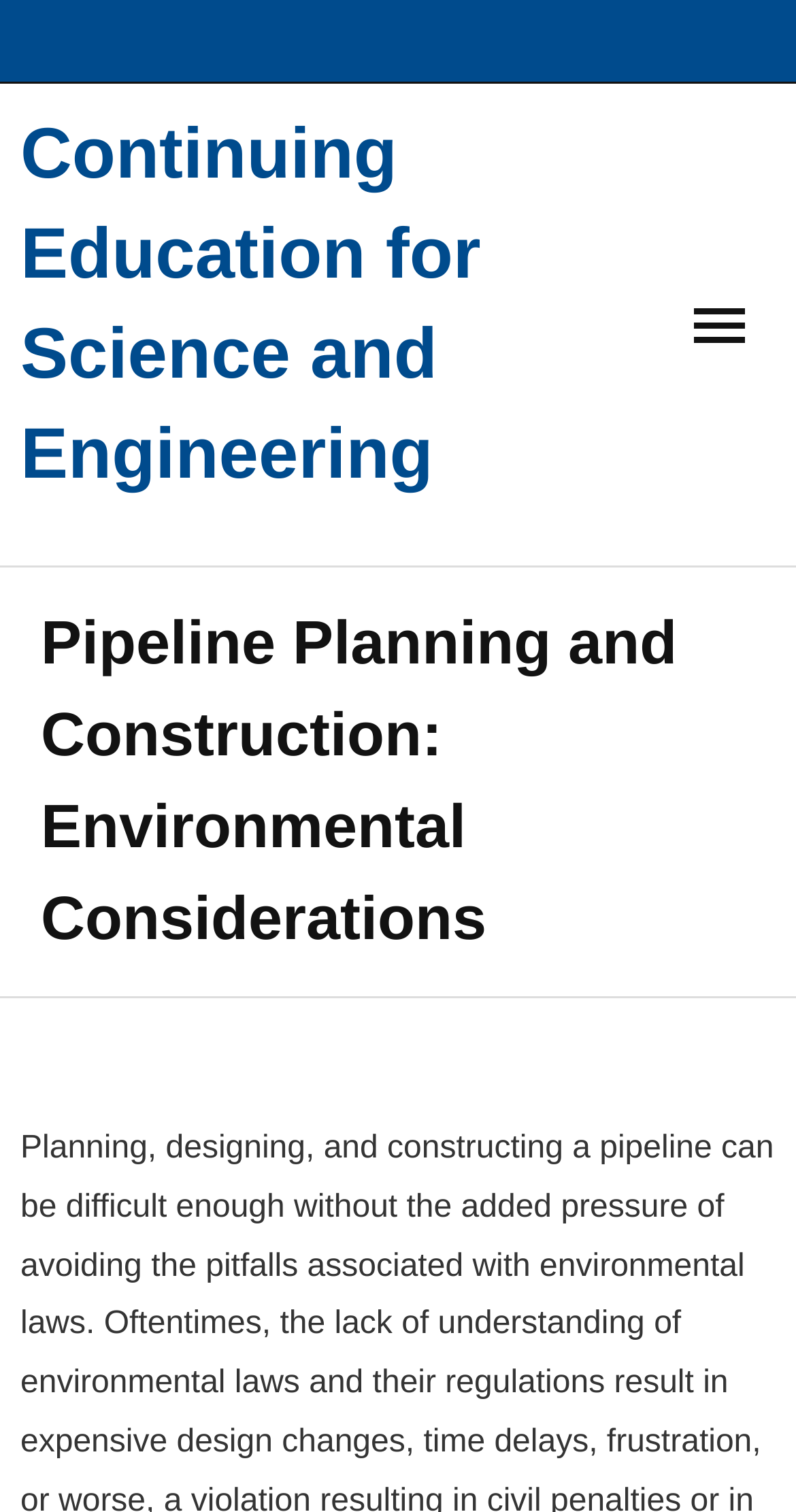Please provide a comprehensive response to the question based on the details in the image: How many links are in the navigation menu?

I counted the number of links in the navigation menu by looking at the list markers and corresponding links. There are 14 list markers, each corresponding to a link, so there are 14 links in the navigation menu.